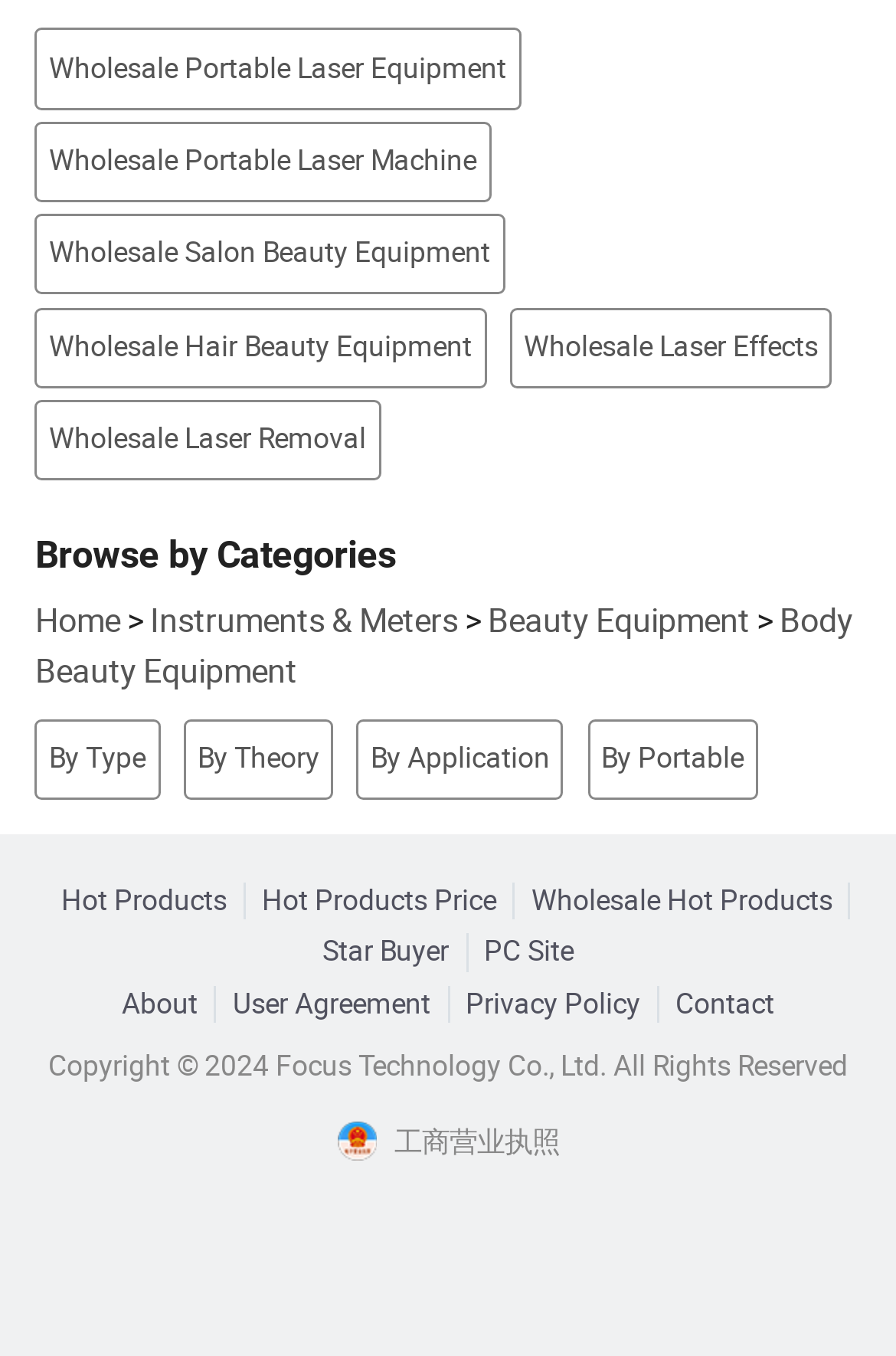What is the purpose of the 'Wholesale Portable Laser Equipment' link?
Analyze the screenshot and provide a detailed answer to the question.

I found a link element with the text 'Wholesale Portable Laser Equipment' which suggests that the purpose of this link is to allow users to wholesale portable laser equipment.